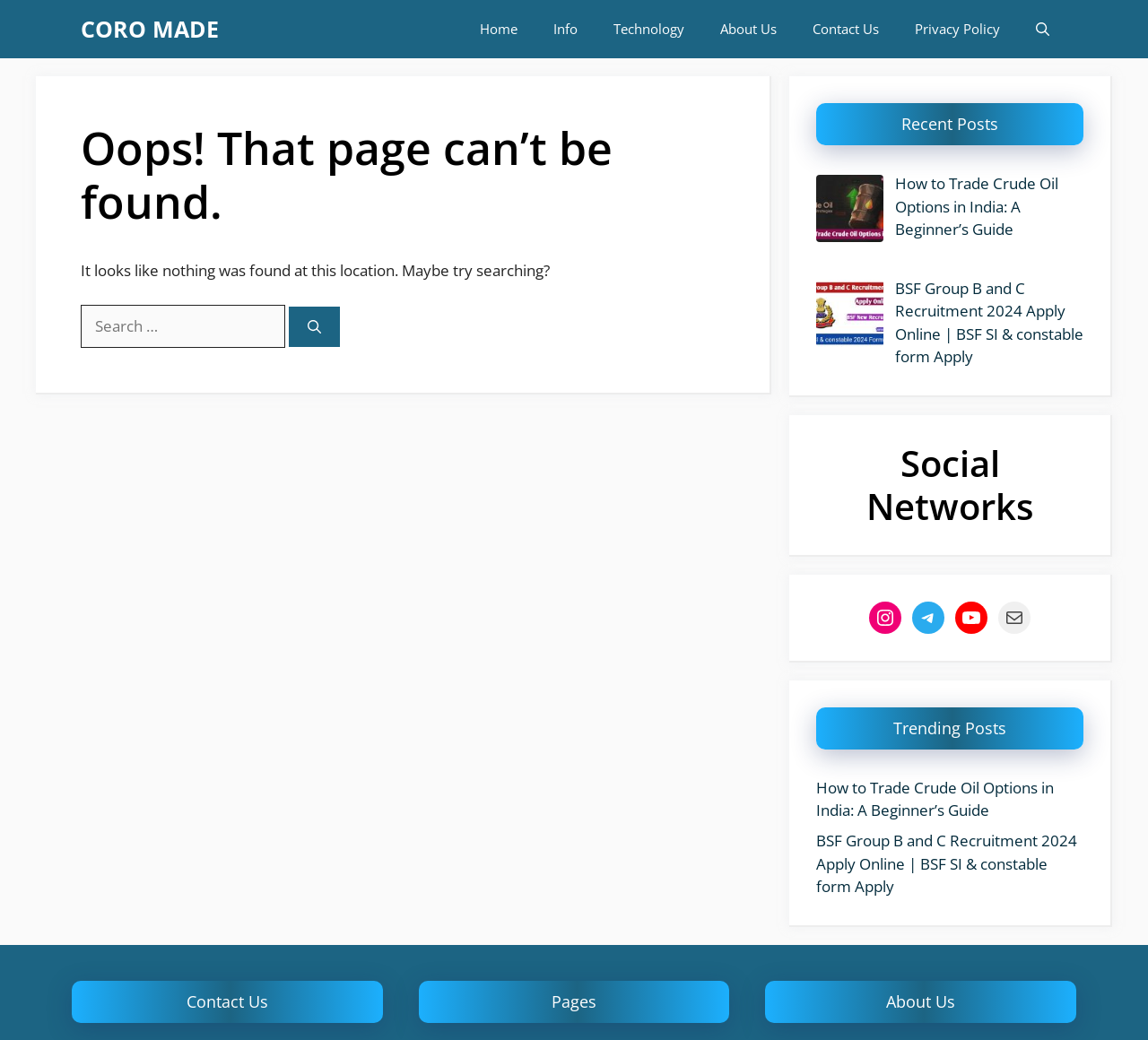Please give a succinct answer to the question in one word or phrase:
What is the topic of the first recent post?

Crude Oil Options